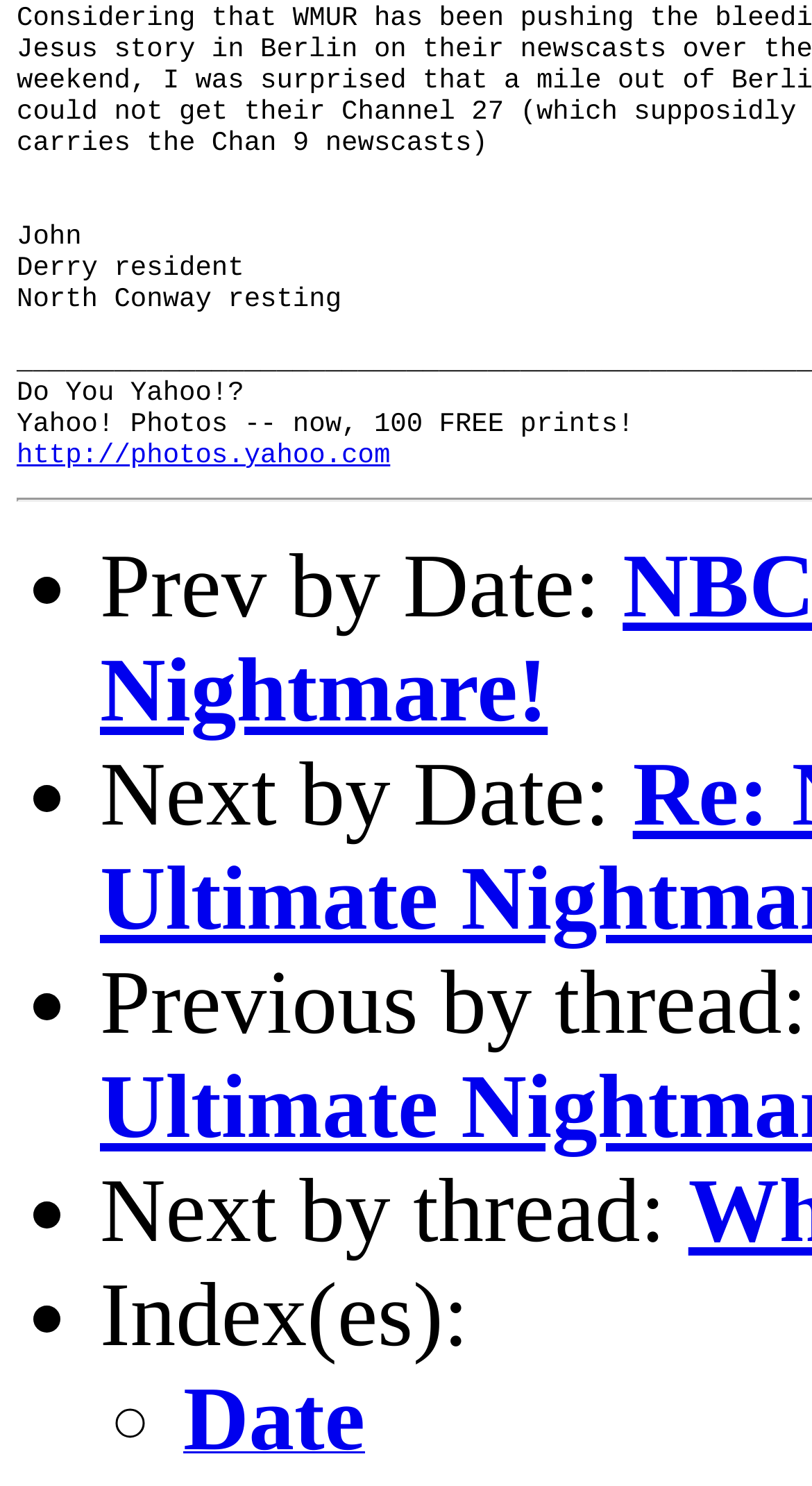Refer to the screenshot and answer the following question in detail:
What does 'Index(es):' refer to?

The text 'Index(es):' is likely a navigation element that refers to an index or a list of links, possibly related to the thread or conversation being viewed. Its presence suggests that the webpage is part of a larger discussion or forum.